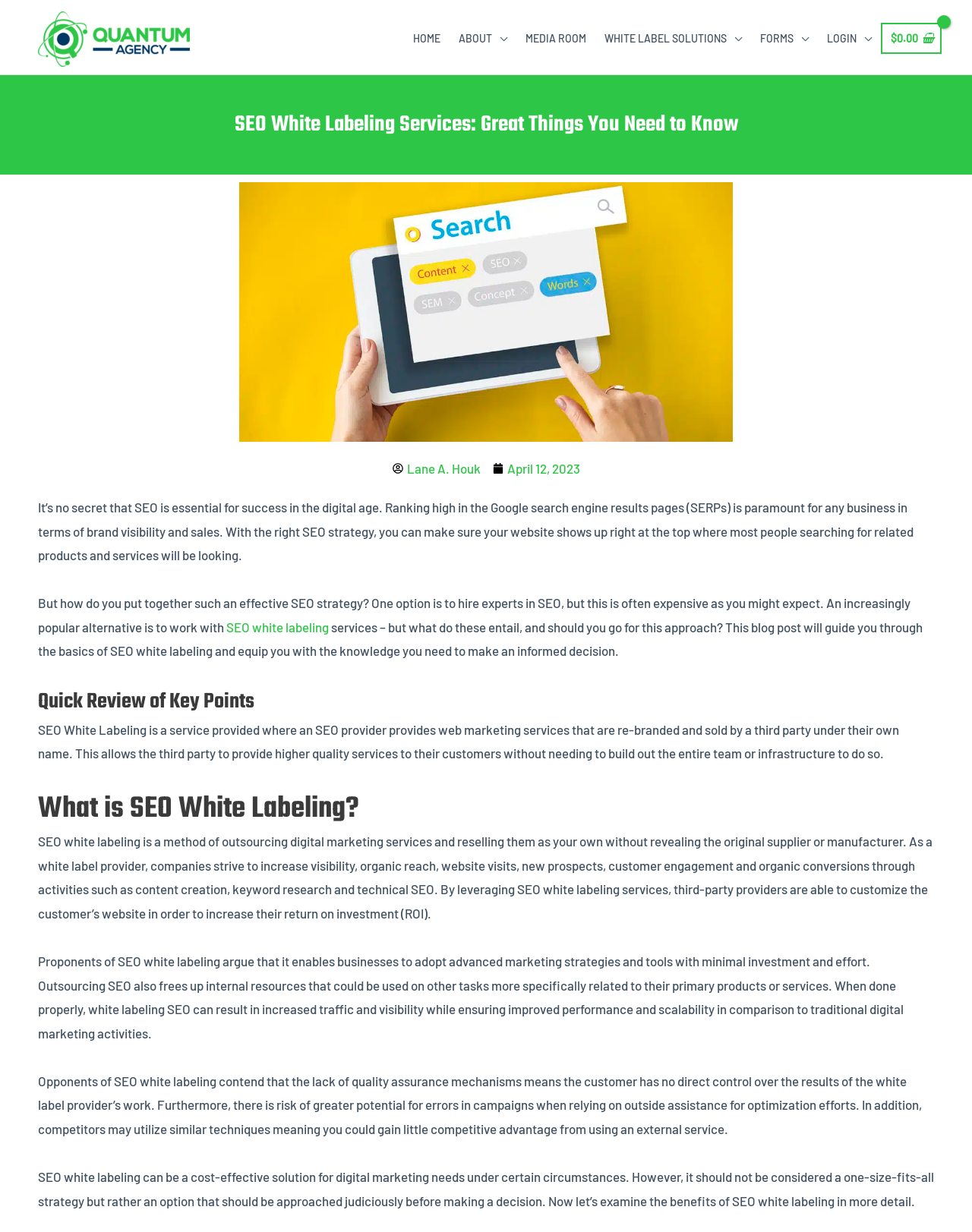Construct a thorough caption encompassing all aspects of the webpage.

This webpage is about SEO white labeling services, providing information on what it is, its benefits, and its drawbacks. At the top, there is a navigation bar with links to different sections of the website, including "HOME", "ABOUT", "MEDIA ROOM", "WHITE LABEL SOLUTIONS", "FORMS", "LOGIN", and a shopping cart icon. Below the navigation bar, there is a heading that reads "SEO White Labeling Services: Great Things You Need to Know" and an image related to SEO white labeling.

The main content of the webpage is divided into several sections. The first section explains the importance of SEO in the digital age and how it can be achieved through effective strategies. It also introduces the concept of SEO white labeling as an alternative to hiring experts in SEO. The second section provides a quick review of key points, followed by a detailed explanation of what SEO white labeling is and its benefits.

The webpage also discusses the pros and cons of SEO white labeling, including its ability to enable businesses to adopt advanced marketing strategies with minimal investment and effort, as well as the potential risks of lack of quality assurance and errors in campaigns. The final section concludes that SEO white labeling can be a cost-effective solution for digital marketing needs, but it should be approached judiciously.

Throughout the webpage, there are several links to related topics, including "SEO white labeling" and "Lane A. Houk", who is the author of the article. There is also a time stamp indicating when the article was published. The webpage has a clean and organized layout, making it easy to read and navigate.